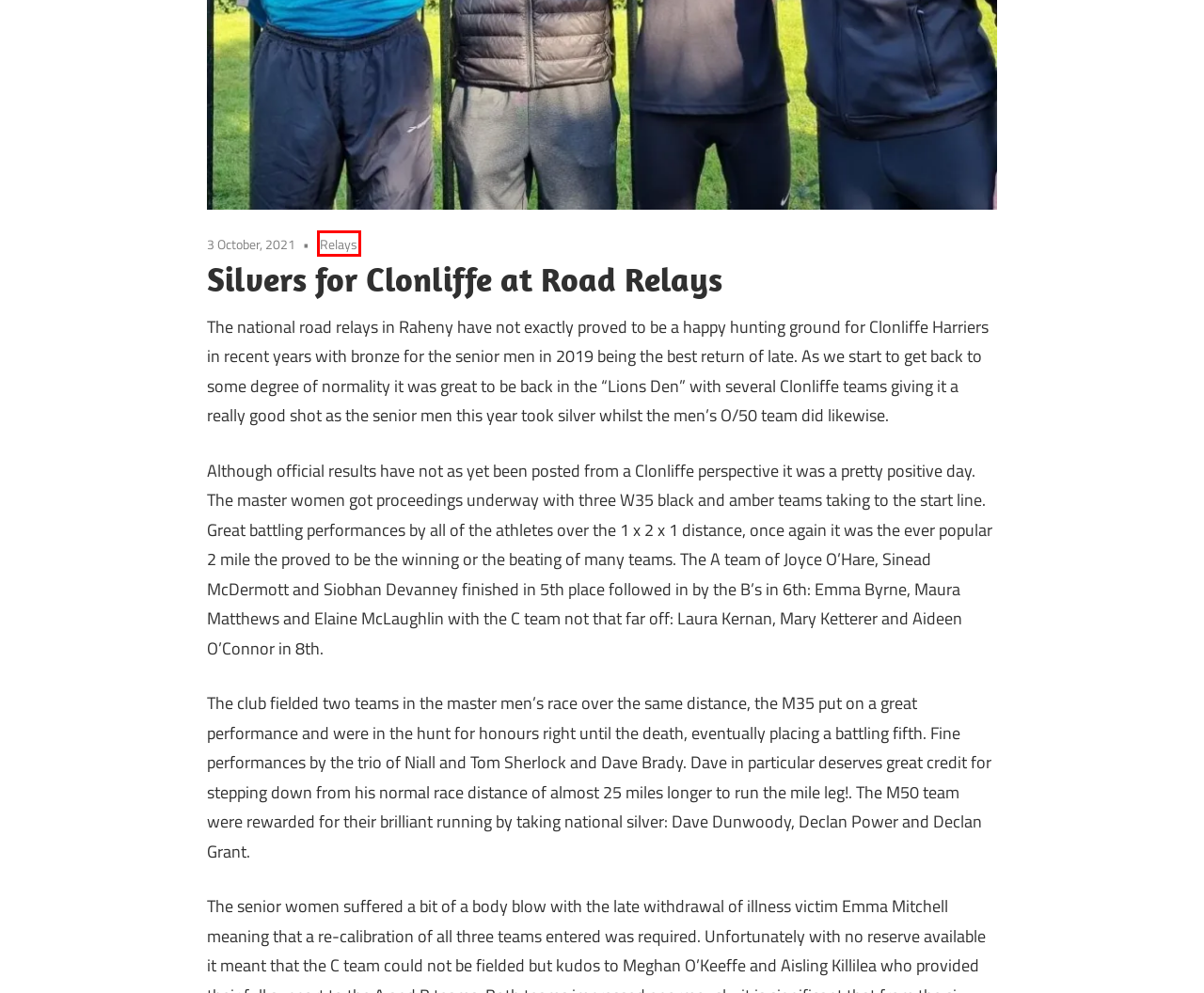Look at the screenshot of the webpage and find the element within the red bounding box. Choose the webpage description that best fits the new webpage that will appear after clicking the element. Here are the candidates:
A. Brother Clonliffe Schools XC
B. Sponsors & Supporters
C. Weekend Round Up
D. Relays
E. Through the Decades
F. Official site of Clonliffe Harriers
G. Juvenile Fixtures
H. I Believe in Angels! The Galway Bay Half Marathon 2nd Oct 2021

D